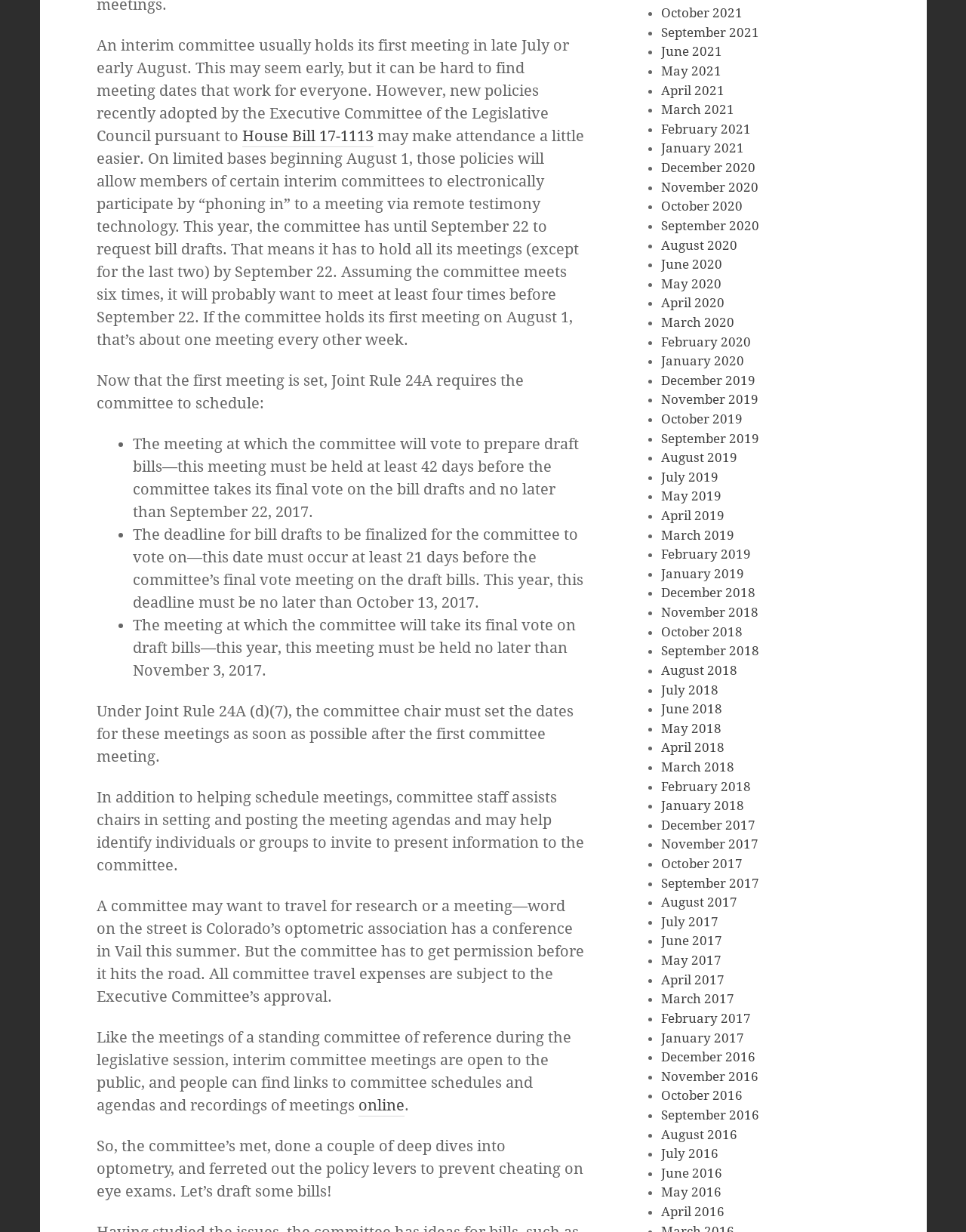How many meetings does the committee want to hold before September 22?
Refer to the image and offer an in-depth and detailed answer to the question.

According to the webpage, the committee has to hold all its meetings (except for the last two) by September 22, and assuming it meets six times, it will probably want to meet at least four times before September 22.